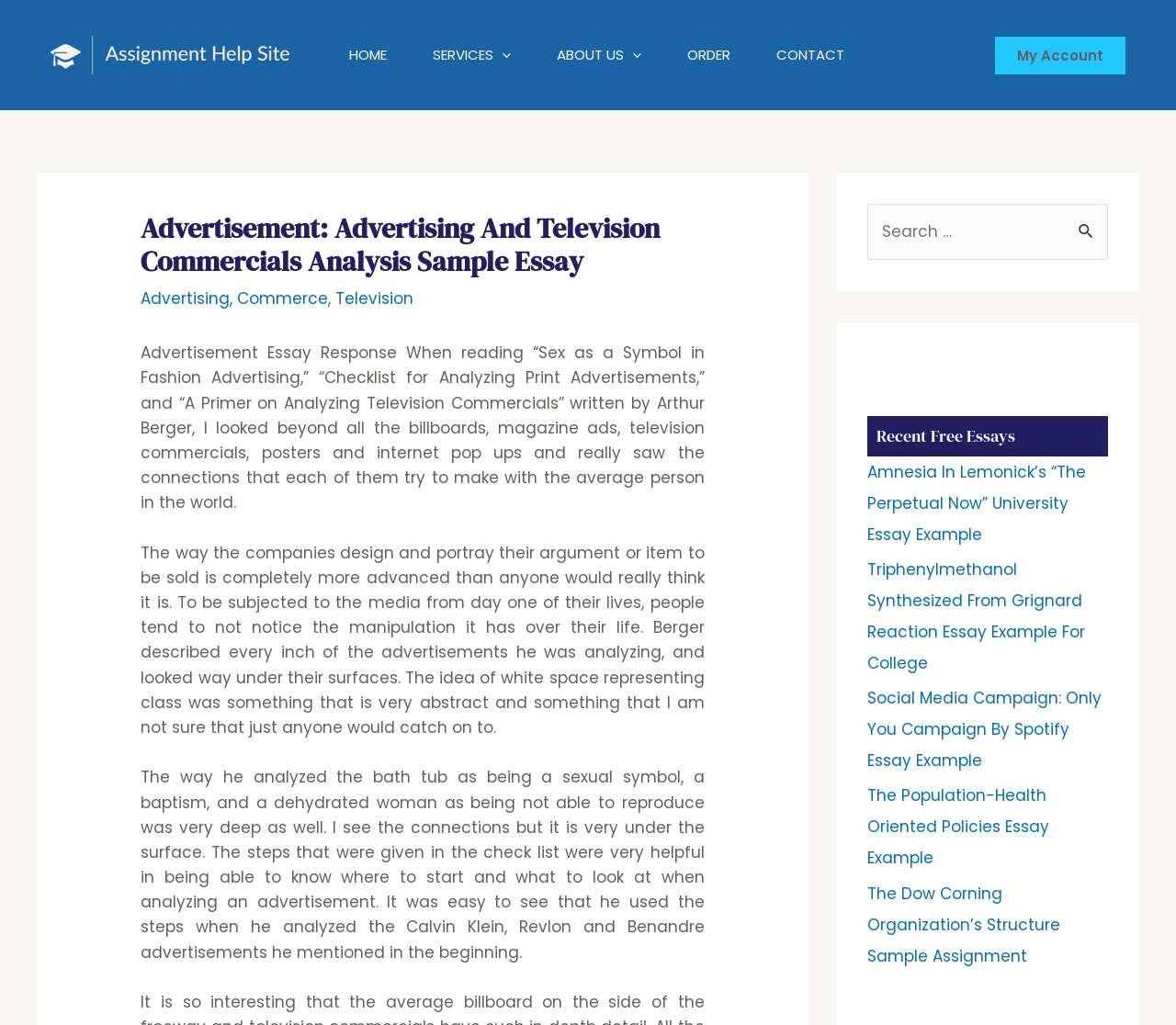Using the provided description Advertising, find the bounding box coordinates for the UI element. Provide the coordinates in (top-left x, top-left y, bottom-right x, bottom-right y) format, ensuring all values are between 0 and 1.

[0.12, 0.28, 0.196, 0.302]